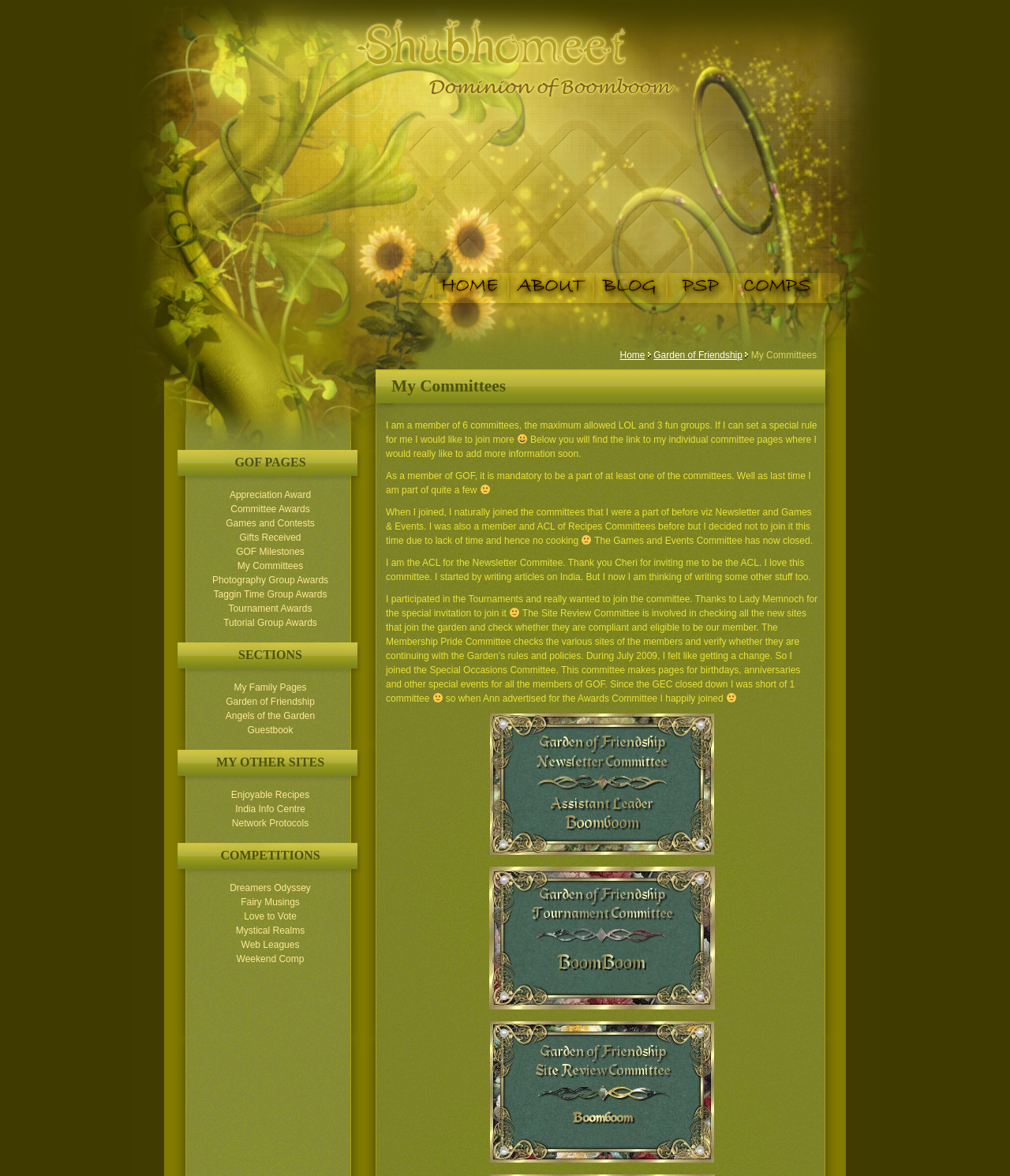Find the bounding box coordinates for the element that must be clicked to complete the instruction: "Go to the Site Review Committee page". The coordinates should be four float numbers between 0 and 1, indicated as [left, top, right, bottom].

[0.485, 0.981, 0.707, 0.991]